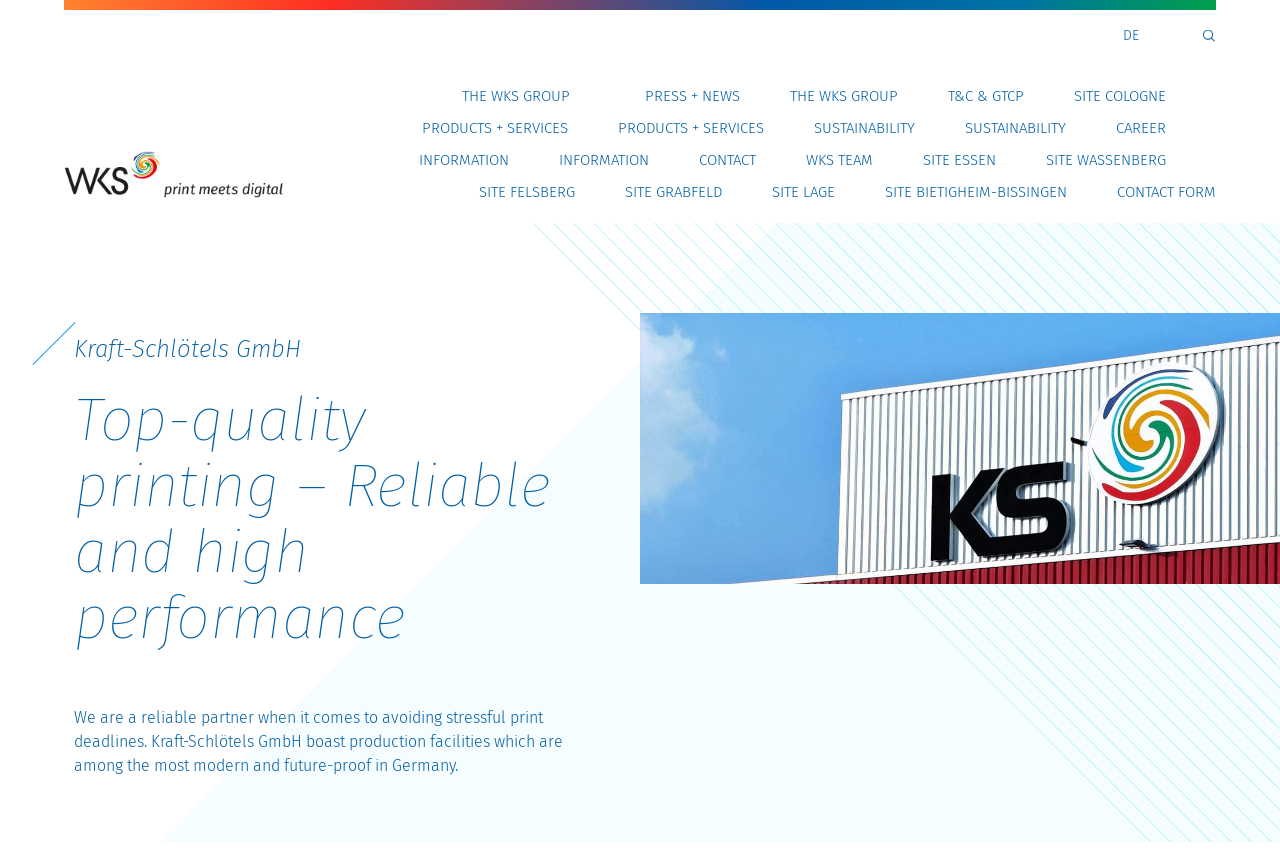How many links are in the top navigation menu?
Give a one-word or short phrase answer based on the image.

9